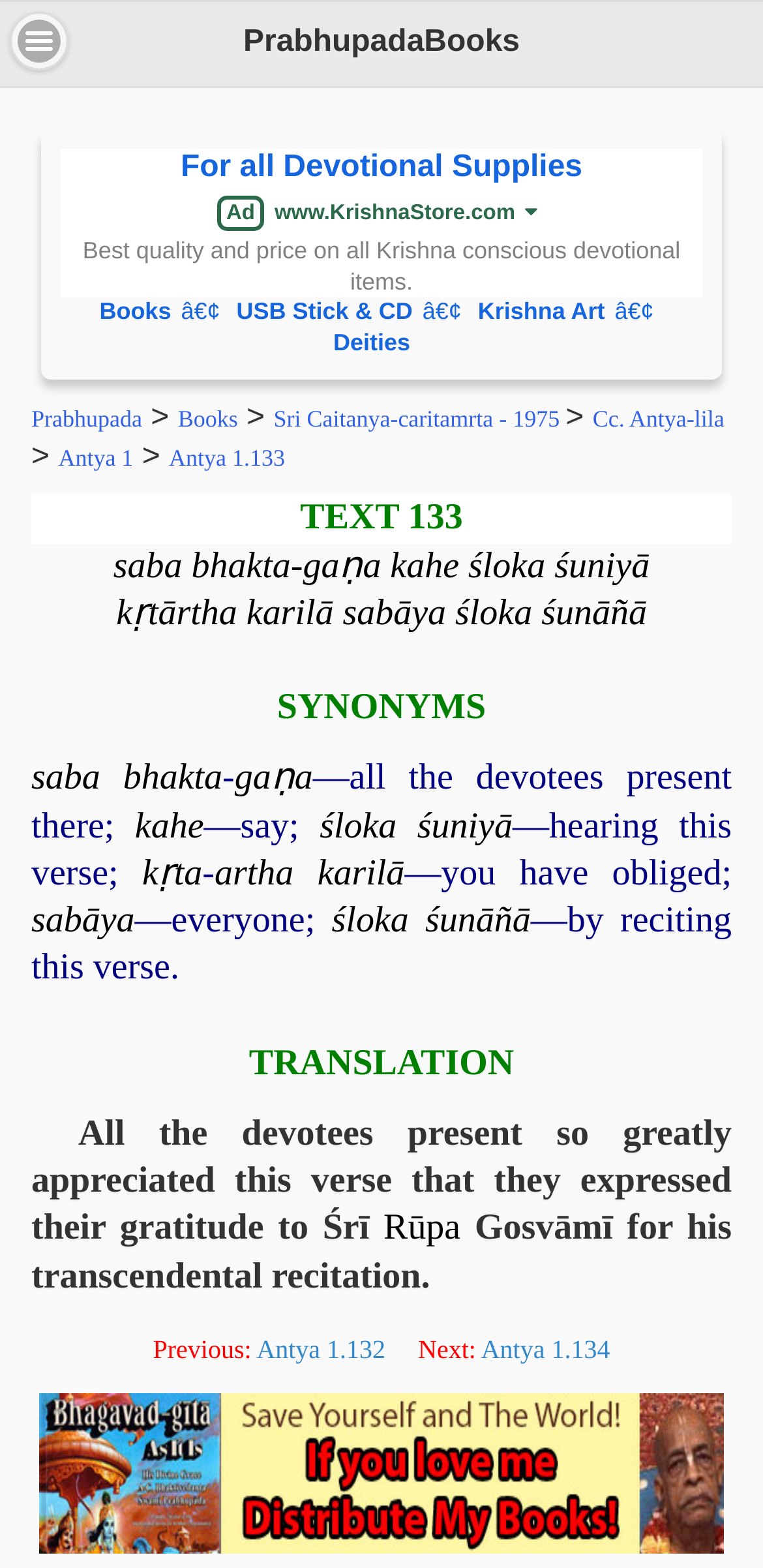Please determine the bounding box coordinates of the area that needs to be clicked to complete this task: 'Read the 'SYNONYMS' section'. The coordinates must be four float numbers between 0 and 1, formatted as [left, top, right, bottom].

[0.363, 0.438, 0.637, 0.464]